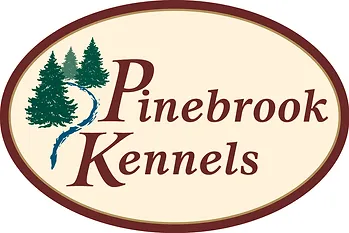Describe the image in great detail, covering all key points.

The image depicts the logo of "Pinebrook Kennels," a pet boarding facility. The design features a serene representation of nature, with three green pine trees positioned on the left. The trees are accompanied by a winding blue stream that flows beneath them, symbolizing a natural and tranquil environment for pets. The name "Pinebrook Kennels" is prominently displayed in a stylish font, with "Pinebrook" in a darker brown hue and "Kennels" in a lighter shade, harmonizing with the earthy color palette. This logo evokes a sense of warmth and care, reflecting the welcoming atmosphere of the kennel, which is dedicated to providing comfort and safety for pets.